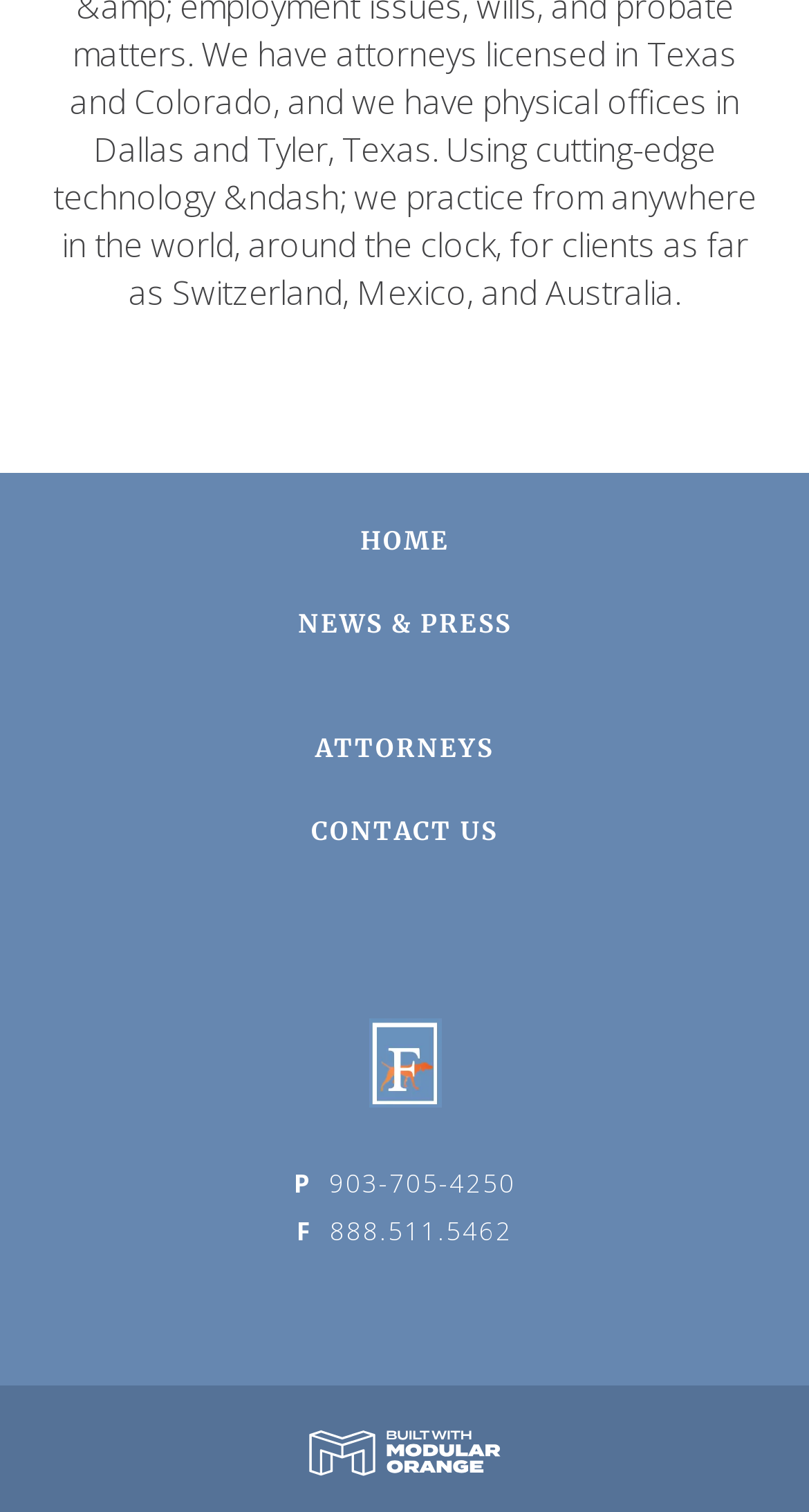How many navigation links are at the top?
Provide a detailed and extensive answer to the question.

There are four navigation links at the top of the webpage, which are 'HOME', 'NEWS & PRESS', 'ATTORNEYS', and 'CONTACT US'. These links are located at the top of the webpage with bounding box coordinates indicating their vertical positions.